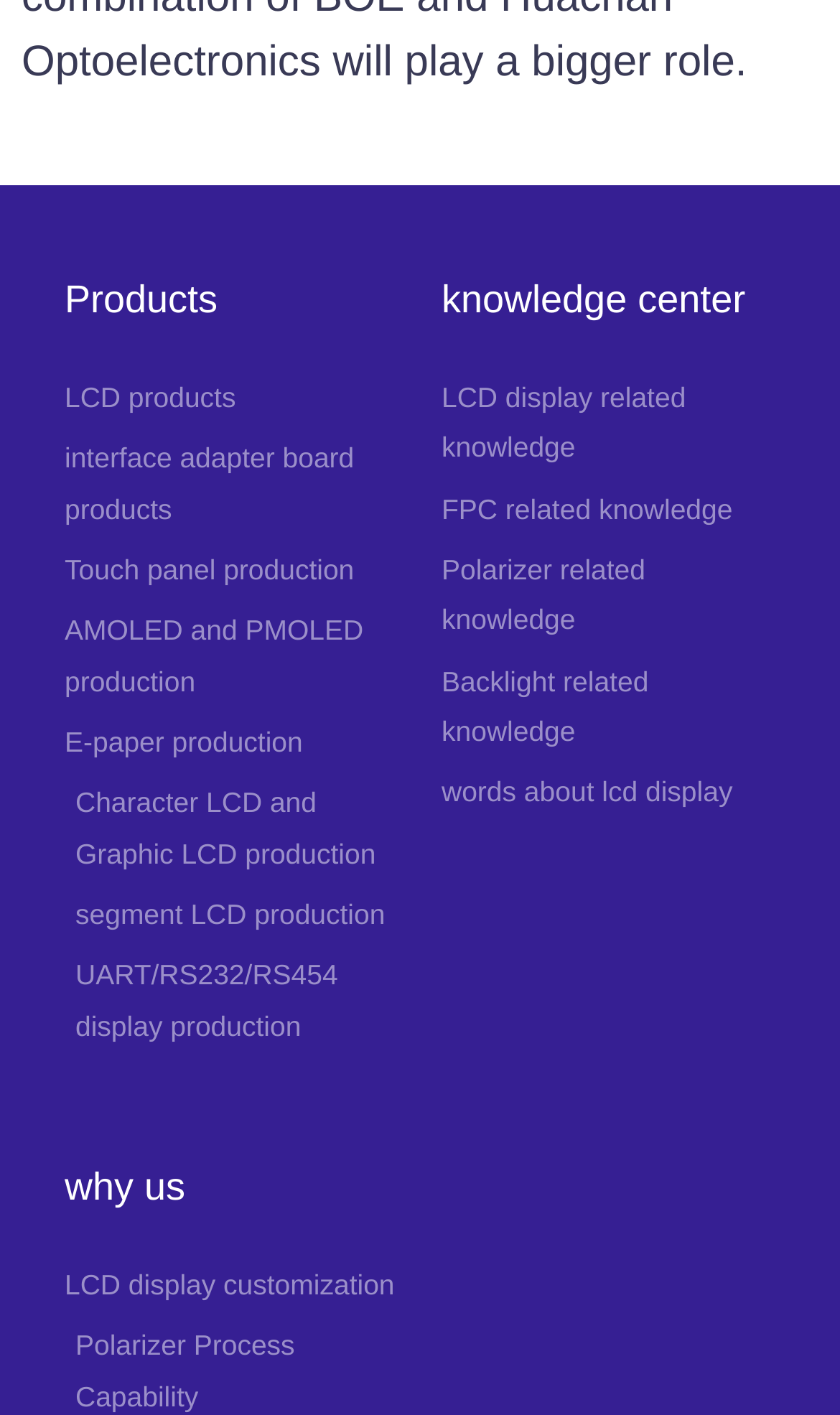What is the last link under 'why us'?
Give a detailed and exhaustive answer to the question.

I looked at the links under the 'why us' heading and found that the last link is 'LCD display customization'.